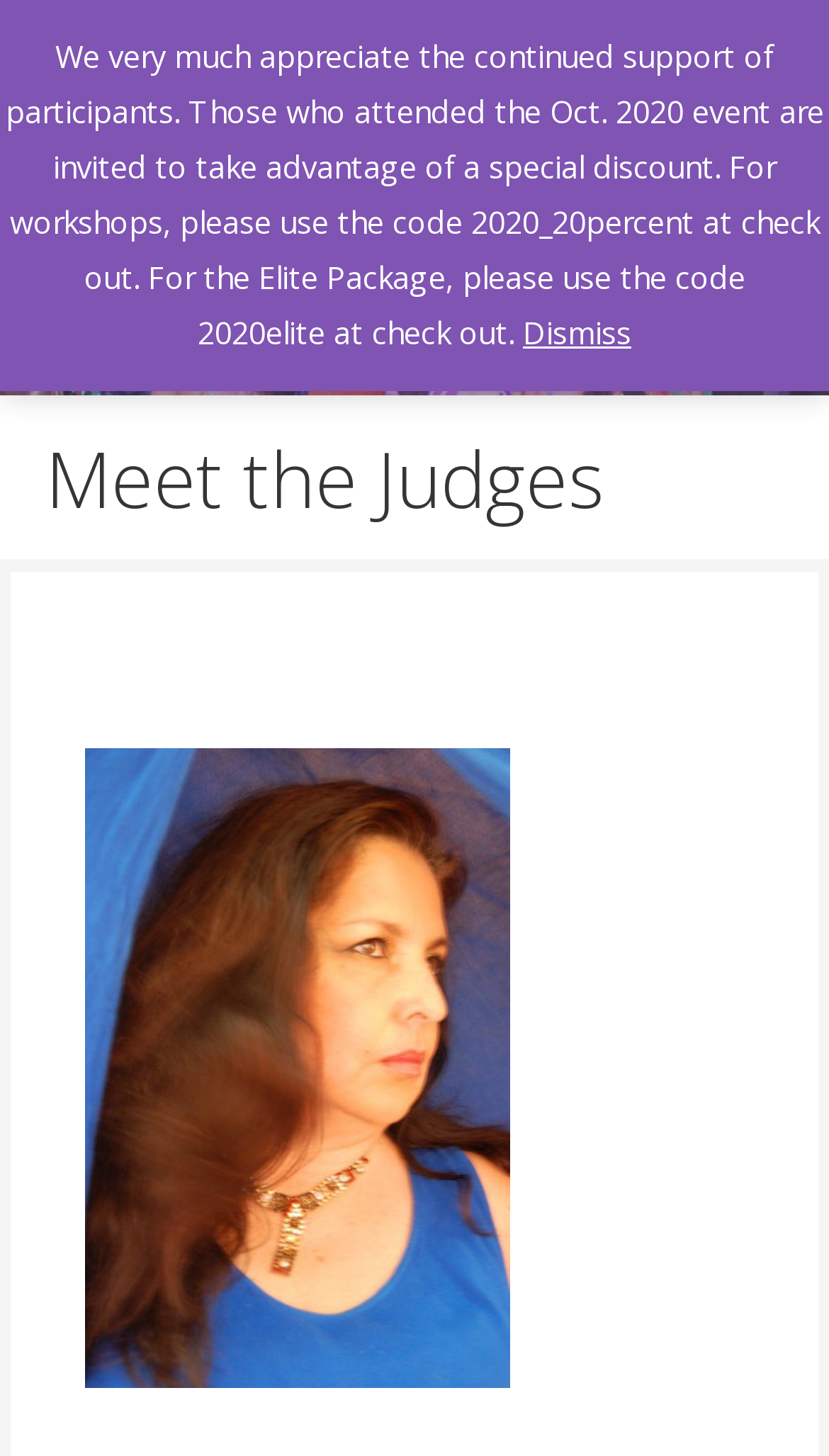Identify and extract the main heading from the webpage.

Meet the Judges